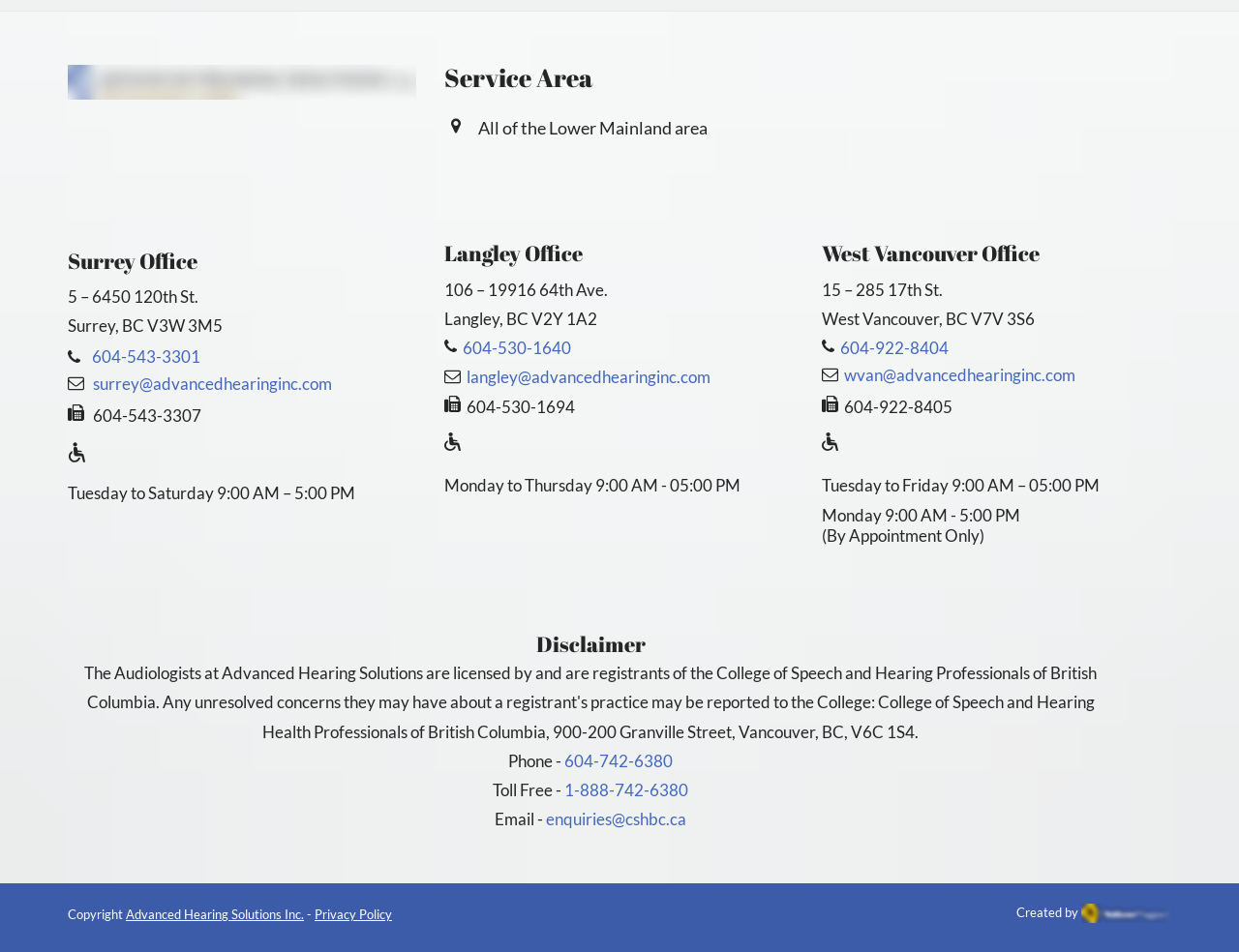Please locate the bounding box coordinates of the element that needs to be clicked to achieve the following instruction: "View the disclaimer". The coordinates should be four float numbers between 0 and 1, i.e., [left, top, right, bottom].

[0.067, 0.663, 0.886, 0.693]